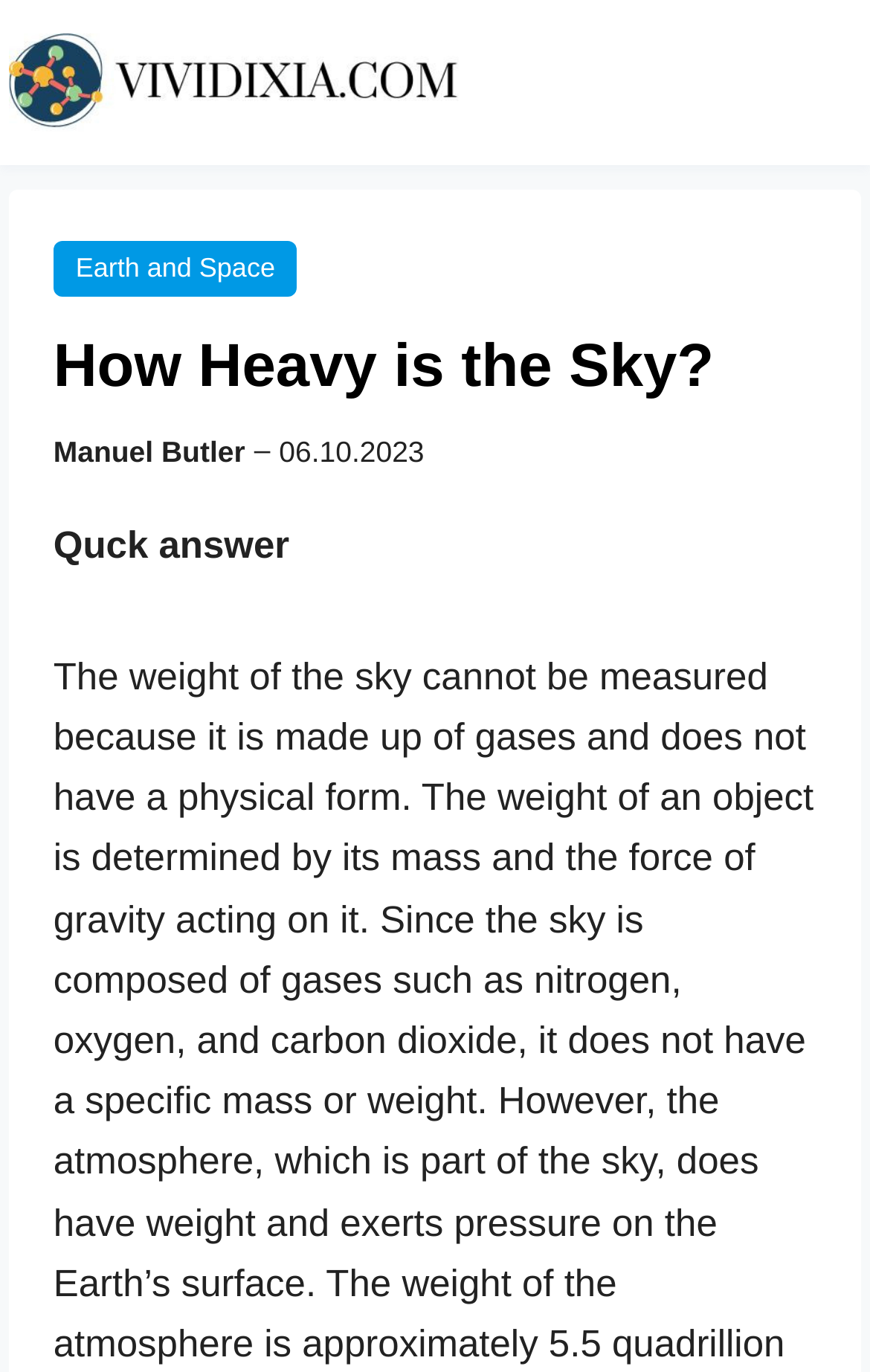Please respond to the question with a concise word or phrase:
What is the category of the article?

Earth and Space